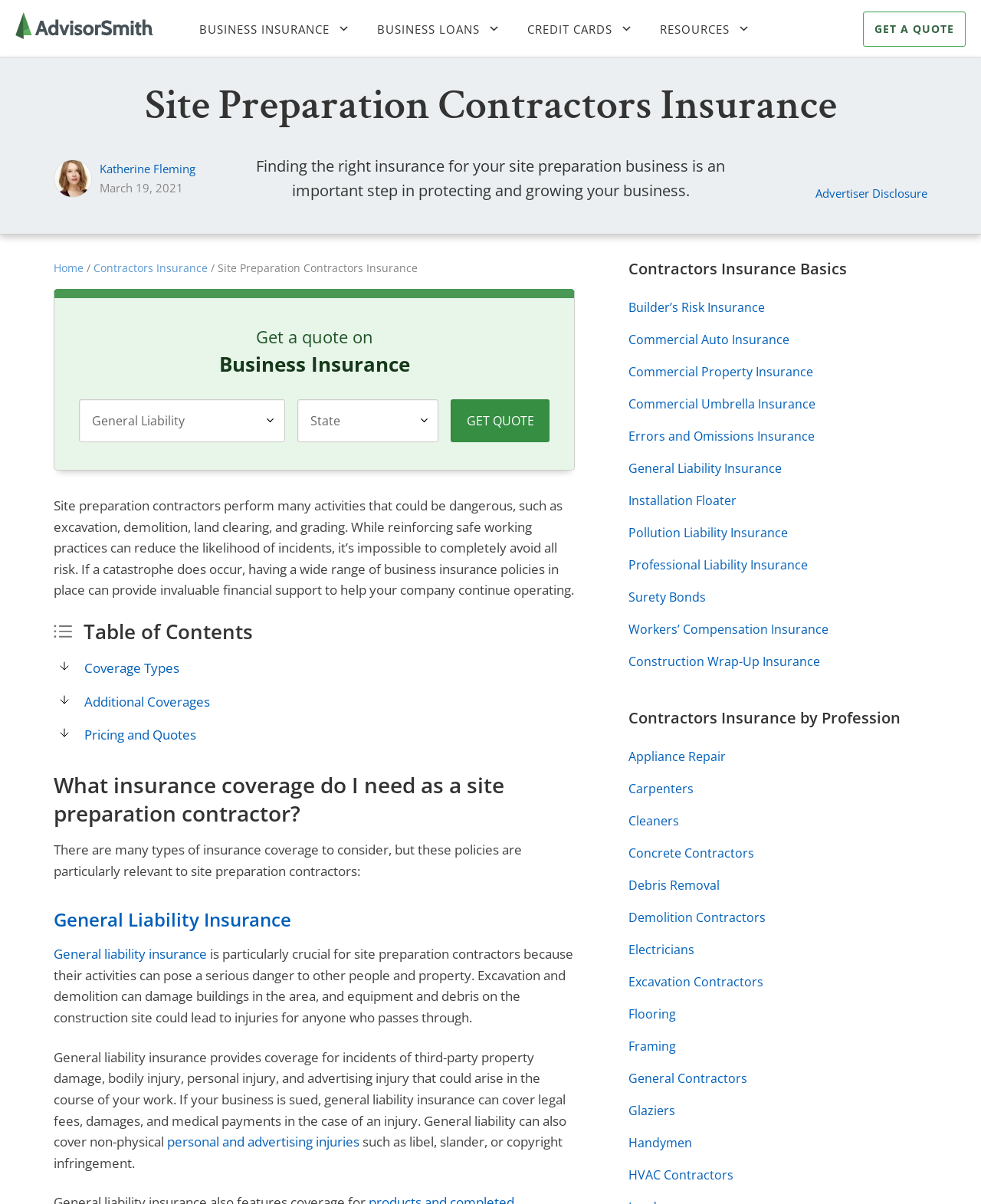Identify the bounding box coordinates of the area that should be clicked in order to complete the given instruction: "Read about general liability insurance". The bounding box coordinates should be four float numbers between 0 and 1, i.e., [left, top, right, bottom].

[0.055, 0.737, 0.586, 0.774]